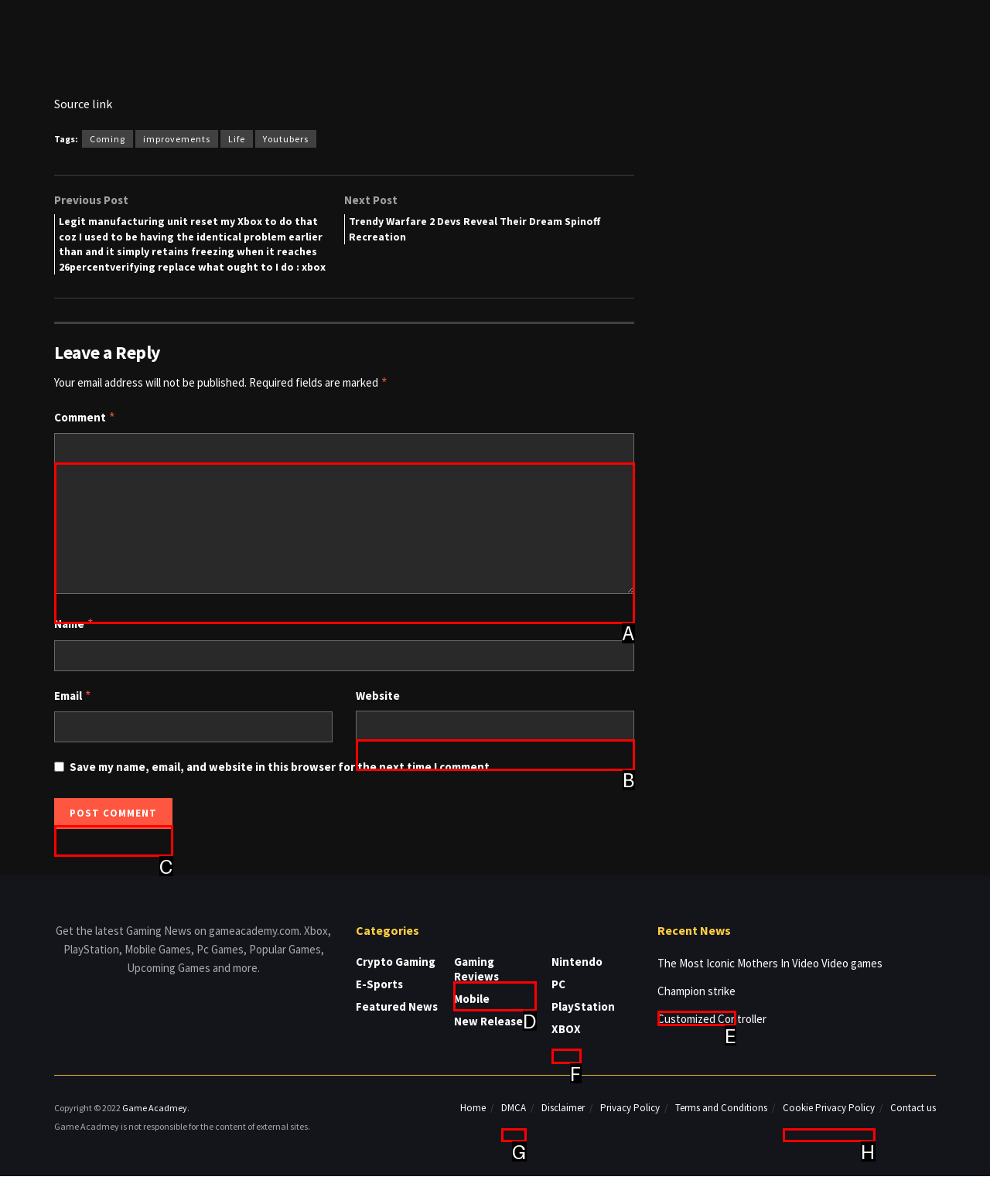Assess the description: Cookie Privacy Policy and select the option that matches. Provide the letter of the chosen option directly from the given choices.

H